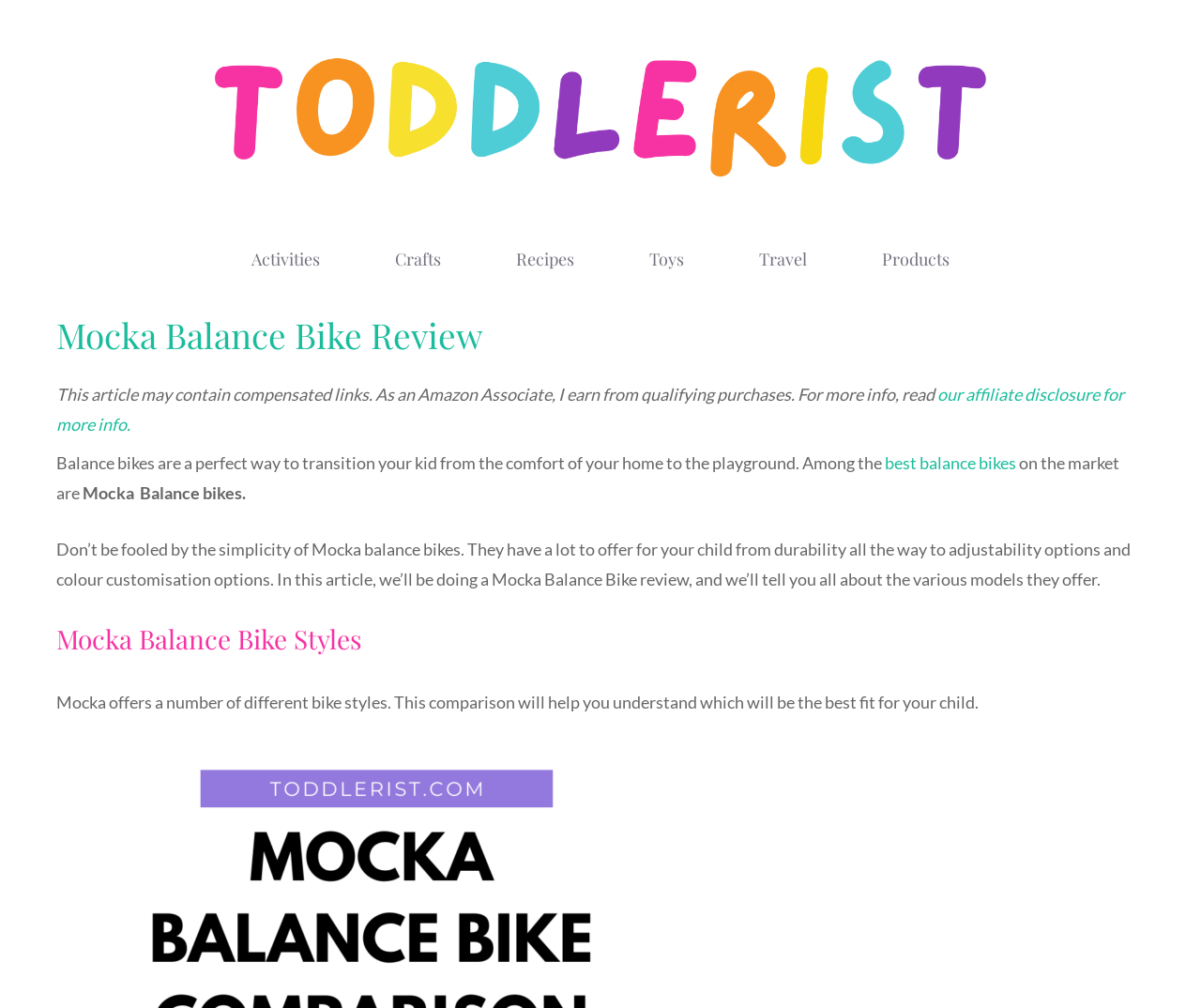Identify the bounding box for the UI element described as: "best balance bikes". The coordinates should be four float numbers between 0 and 1, i.e., [left, top, right, bottom].

[0.737, 0.449, 0.846, 0.469]